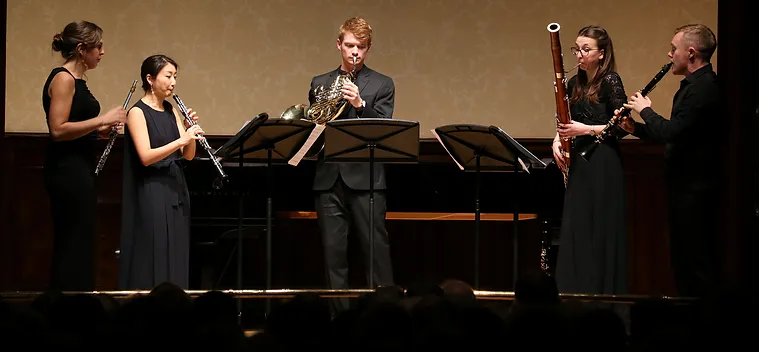Explain the image in detail, mentioning the main subjects and background elements.

The image captures a live performance by the Magnard Ensemble, a distinguished wind quintet. Five talented musicians are seen onstage, each dressed elegantly in black attire, contributing to the ensemble's sophisticated aesthetic. They are focused on their music stands, which hold sheet music, suggesting a collaborative performance.

From left to right, a flutist, a clarinetist, a horn player, a bassoonist, and another flutist are positioned harmoniously. The intricate interplay of their instruments showcases the diverse sounds that characterize wind quintet music. The backdrop is subtly illuminated, enhancing the intimate ambiance of the performance space, likely a concert hall setting, where the ensemble regularly presents their repertoire.

The audience is partially visible at the bottom of the image, indicating an engaged crowd enjoying the performance. This moment highlights the Magnard Ensemble's mission to create and share beautiful music, as they connect with audiences across the UK through concerts and educational outreach.